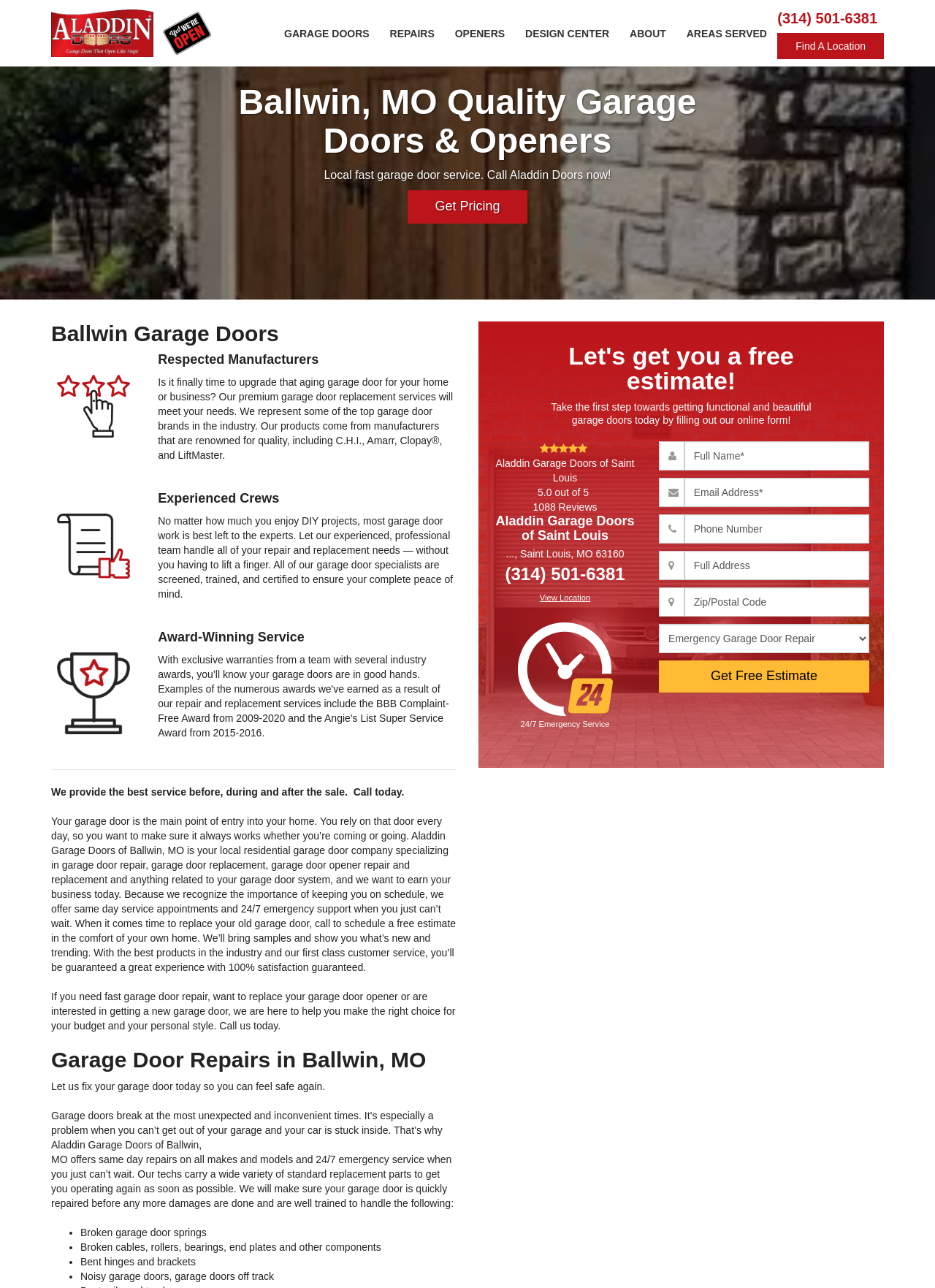What is the company name?
Analyze the screenshot and provide a detailed answer to the question.

The company name can be found in the logo at the top left corner of the webpage, which is an image with the text 'aladdin garage door logo'. Additionally, the company name is mentioned in the heading 'Ballwin Garage Doors | Aladdin Garage Doors'.